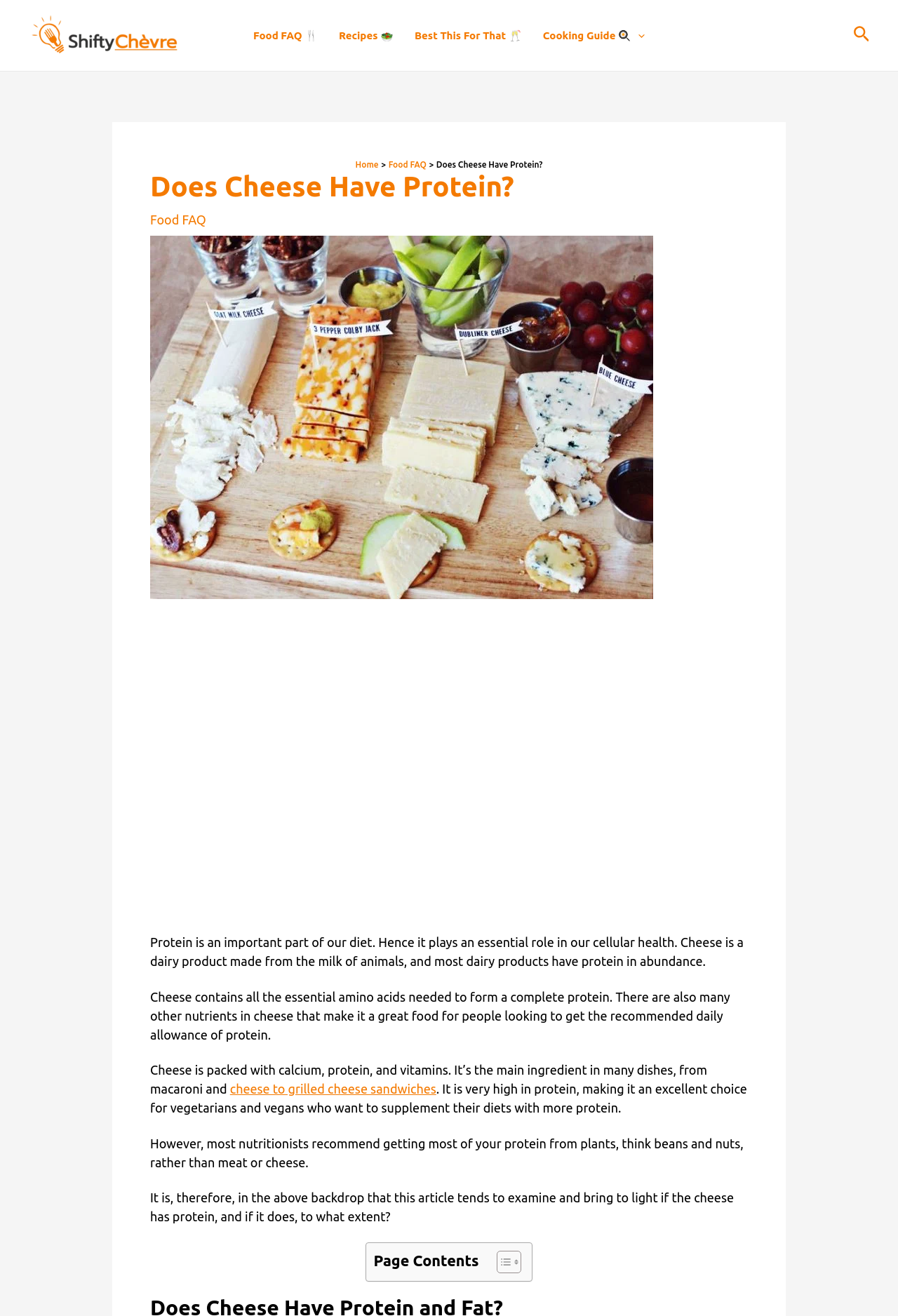Could you indicate the bounding box coordinates of the region to click in order to complete this instruction: "Click on the 'cheese to grilled cheese sandwiches' link".

[0.256, 0.822, 0.486, 0.833]